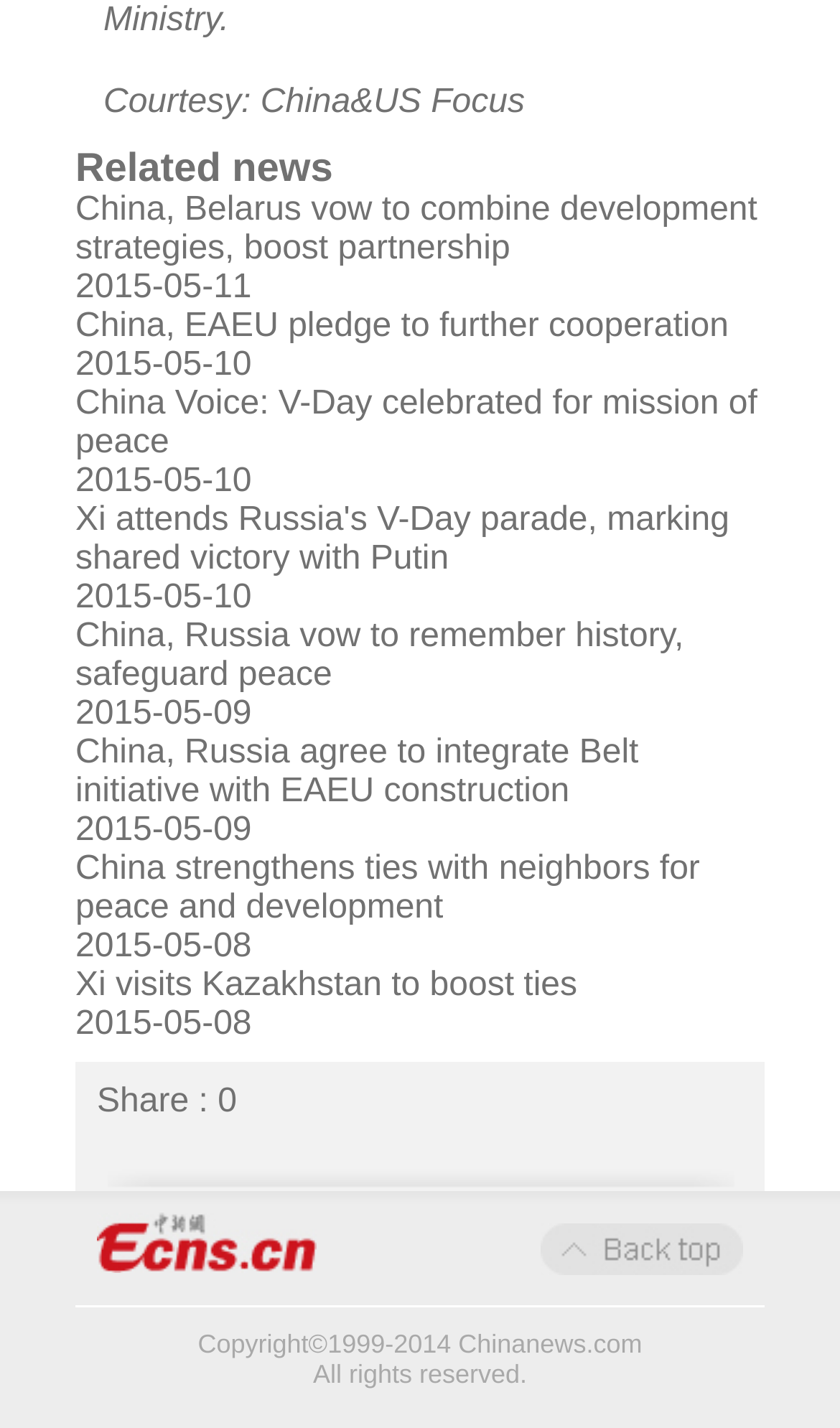Please locate the bounding box coordinates of the element that needs to be clicked to achieve the following instruction: "Click on 'China, Belarus vow to combine development strategies, boost partnership'". The coordinates should be four float numbers between 0 and 1, i.e., [left, top, right, bottom].

[0.09, 0.134, 0.902, 0.187]